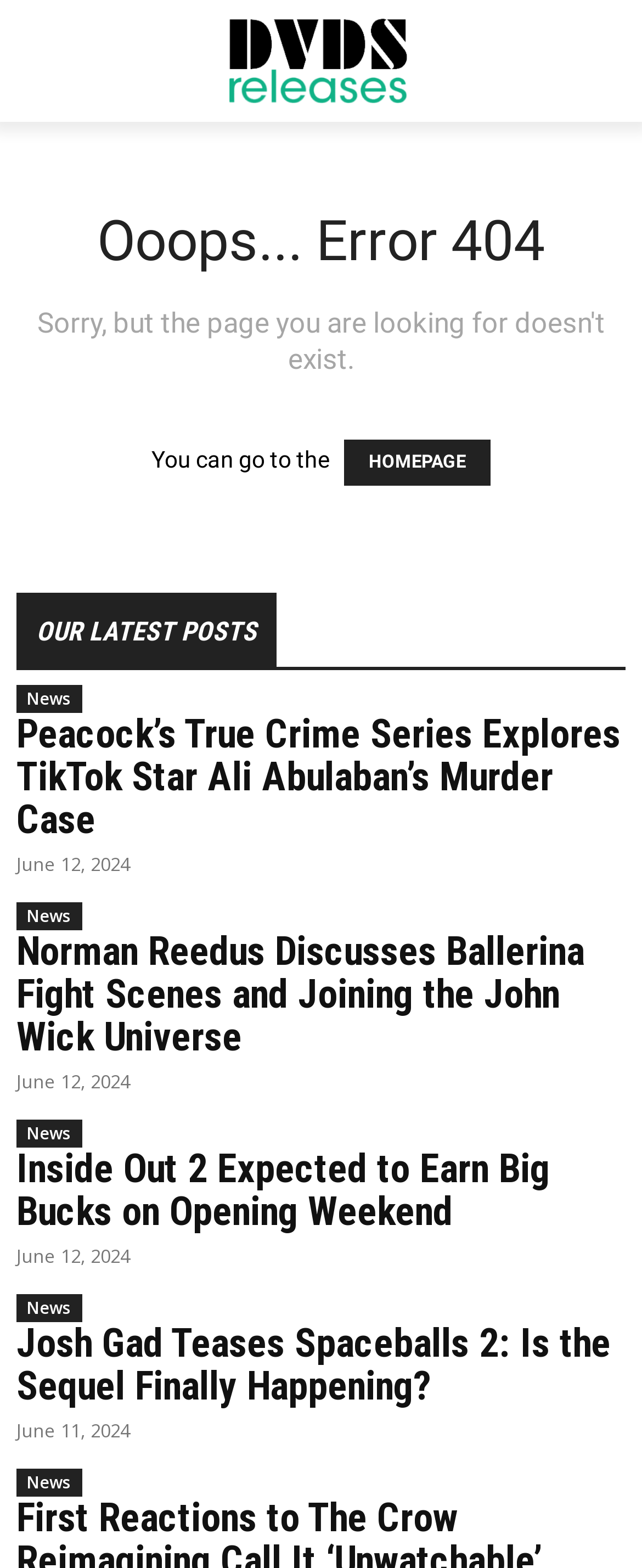What is the date of the latest news article?
Look at the webpage screenshot and answer the question with a detailed explanation.

I found the latest news article by looking at the dates associated with each article. The latest date is June 12, 2024, which is associated with four different news articles.